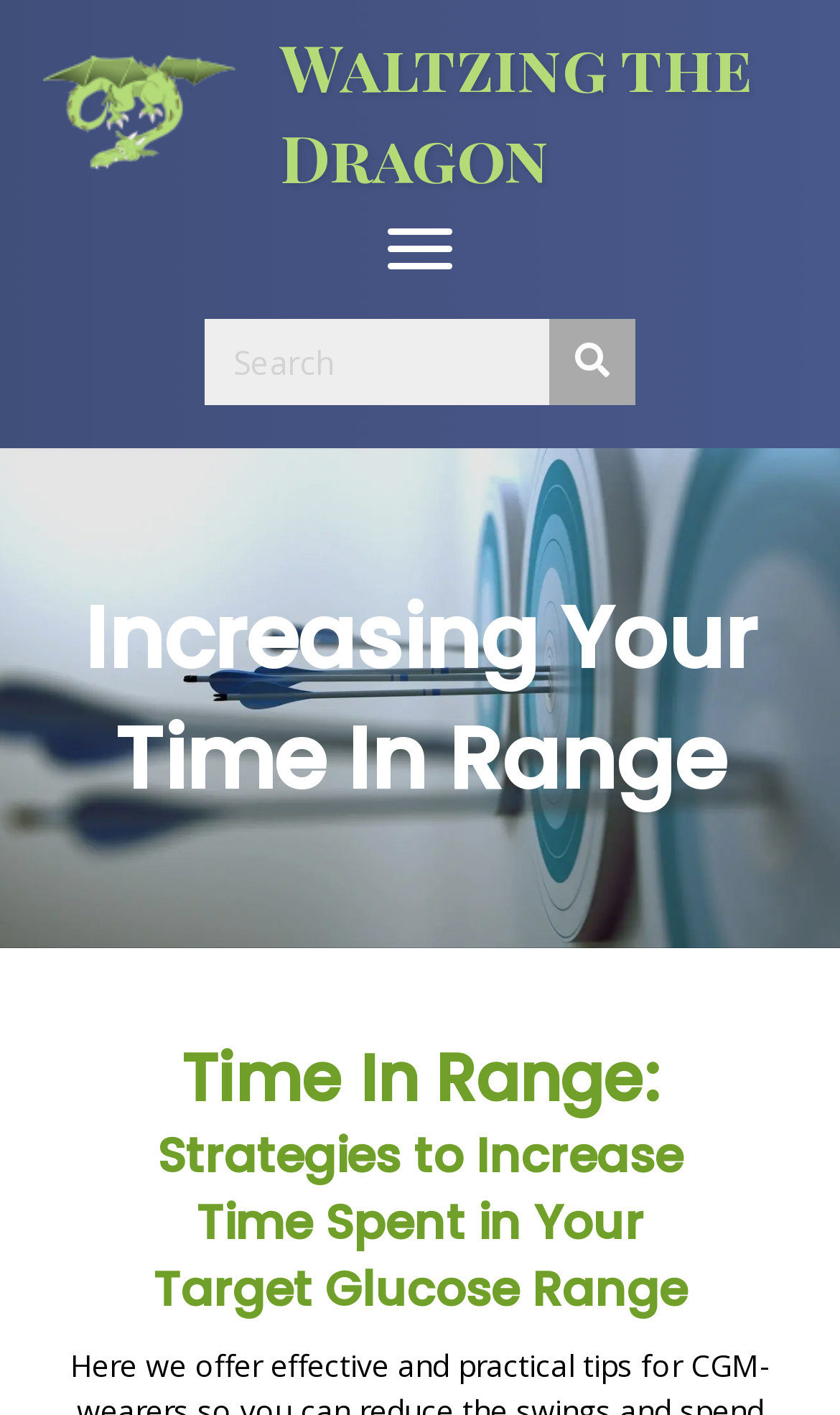Generate a comprehensive description of the webpage content.

The webpage is about "Time in Range: Increasing Your TIR" and is related to Waltzing The Dragon Inc. At the top-left corner, there is a link to the website "https://waltzingthedragon.ca" and an image of Waltzing The Dragon Inc's logo. Next to the logo, there is a heading that reads "Waltzing the Dragon". 

On the top-right side, there is a menu button and a search bar. The search bar consists of a search box and a search button. 

Below the top section, there is a heading that reads "Increasing Your Time In Range". Further down, there is another heading that provides more details about the topic, titled "Time In Range: Strategies to Increase Time Spent in Your Target Glucose Range".